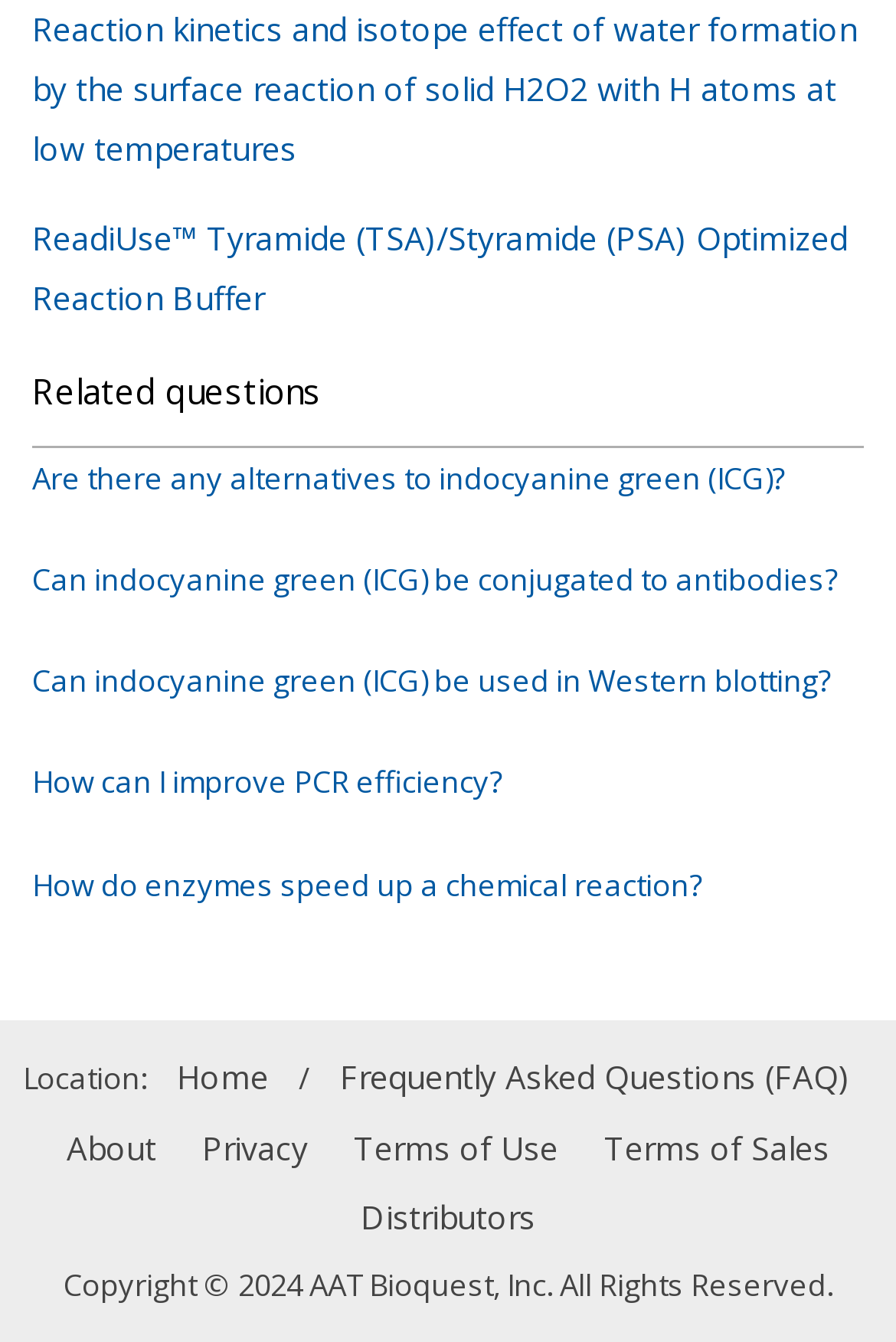Locate the bounding box coordinates of the region to be clicked to comply with the following instruction: "Learn about AAT Bioquest, Inc.". The coordinates must be four float numbers between 0 and 1, in the form [left, top, right, bottom].

[0.074, 0.83, 0.174, 0.88]